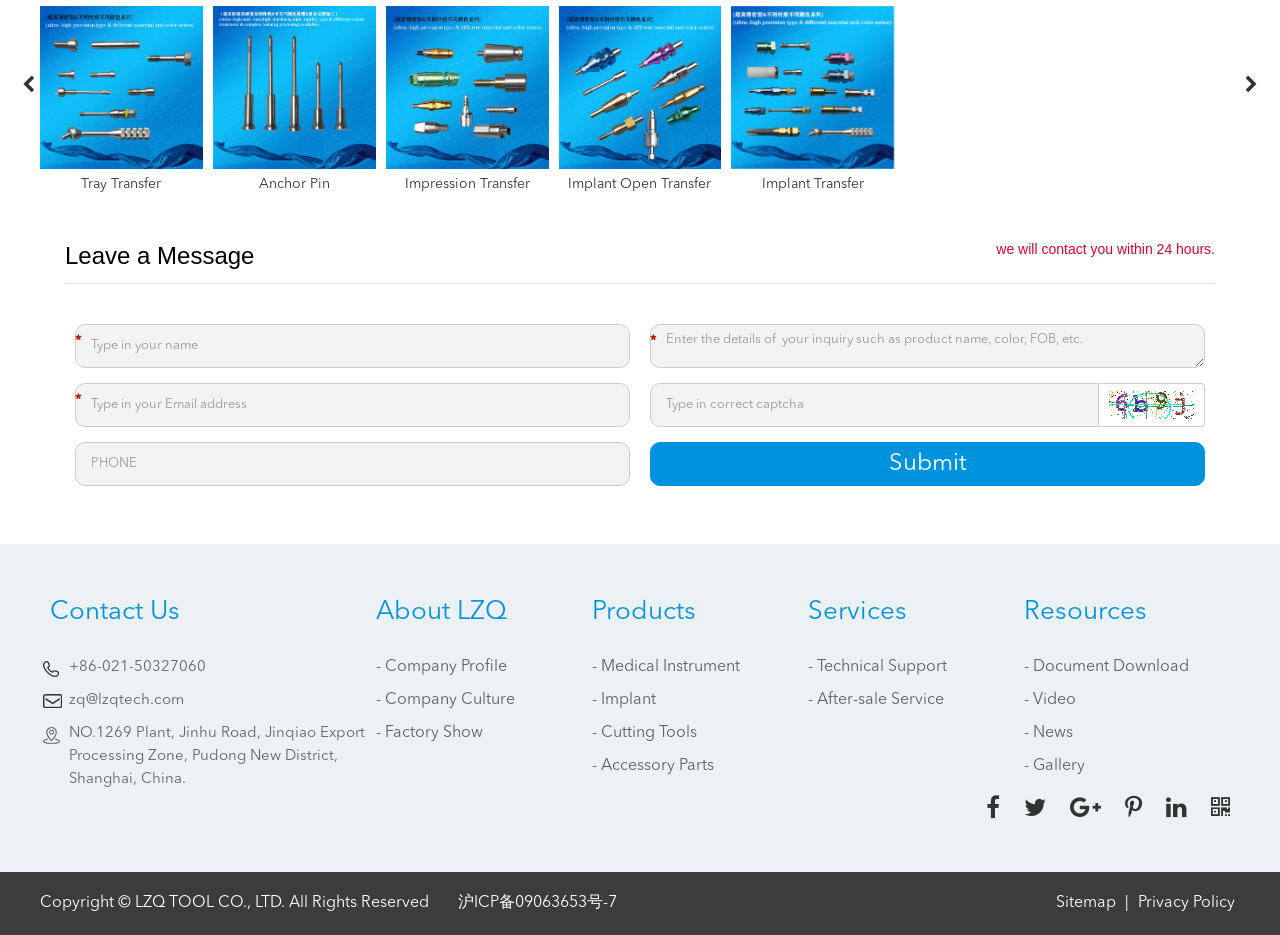Could you provide the bounding box coordinates for the portion of the screen to click to complete this instruction: "Click on the 'Tray Transfer' link"?

[0.031, 0.006, 0.158, 0.18]